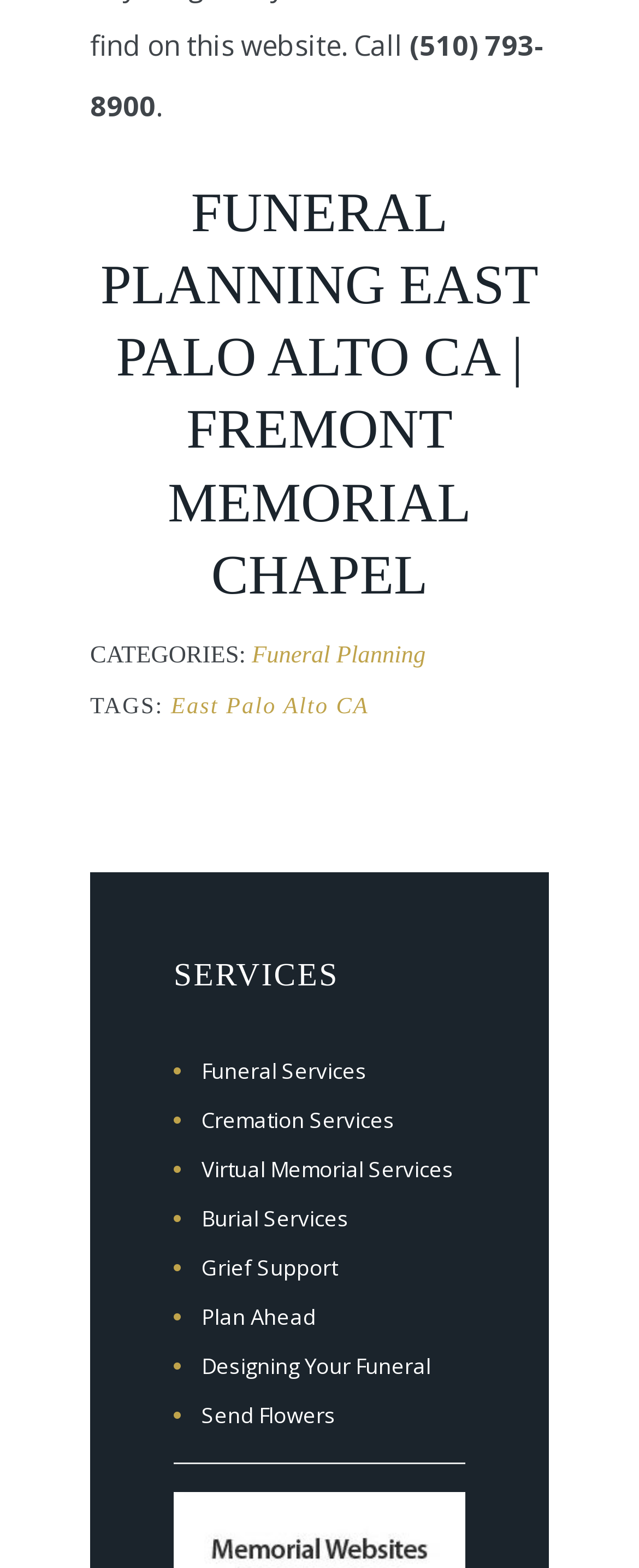Refer to the image and provide an in-depth answer to the question: 
What is the last service listed under 'SERVICES'?

The 'SERVICES' heading is located at [0.272, 0.609, 0.728, 0.636]. Under this heading, the last link is 'Send Flowers' with a bounding box of [0.305, 0.893, 0.526, 0.911].